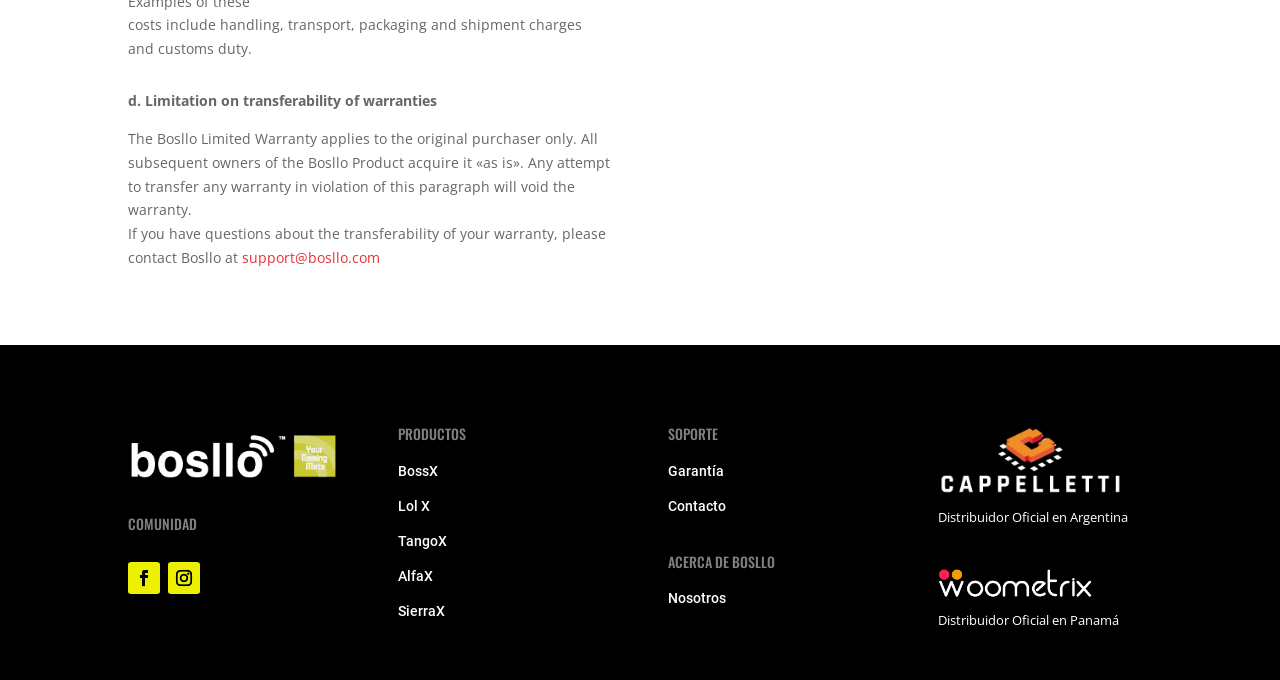Please locate the bounding box coordinates of the element that needs to be clicked to achieve the following instruction: "contact Bosllo at support@bosllo.com". The coordinates should be four float numbers between 0 and 1, i.e., [left, top, right, bottom].

[0.189, 0.365, 0.297, 0.393]